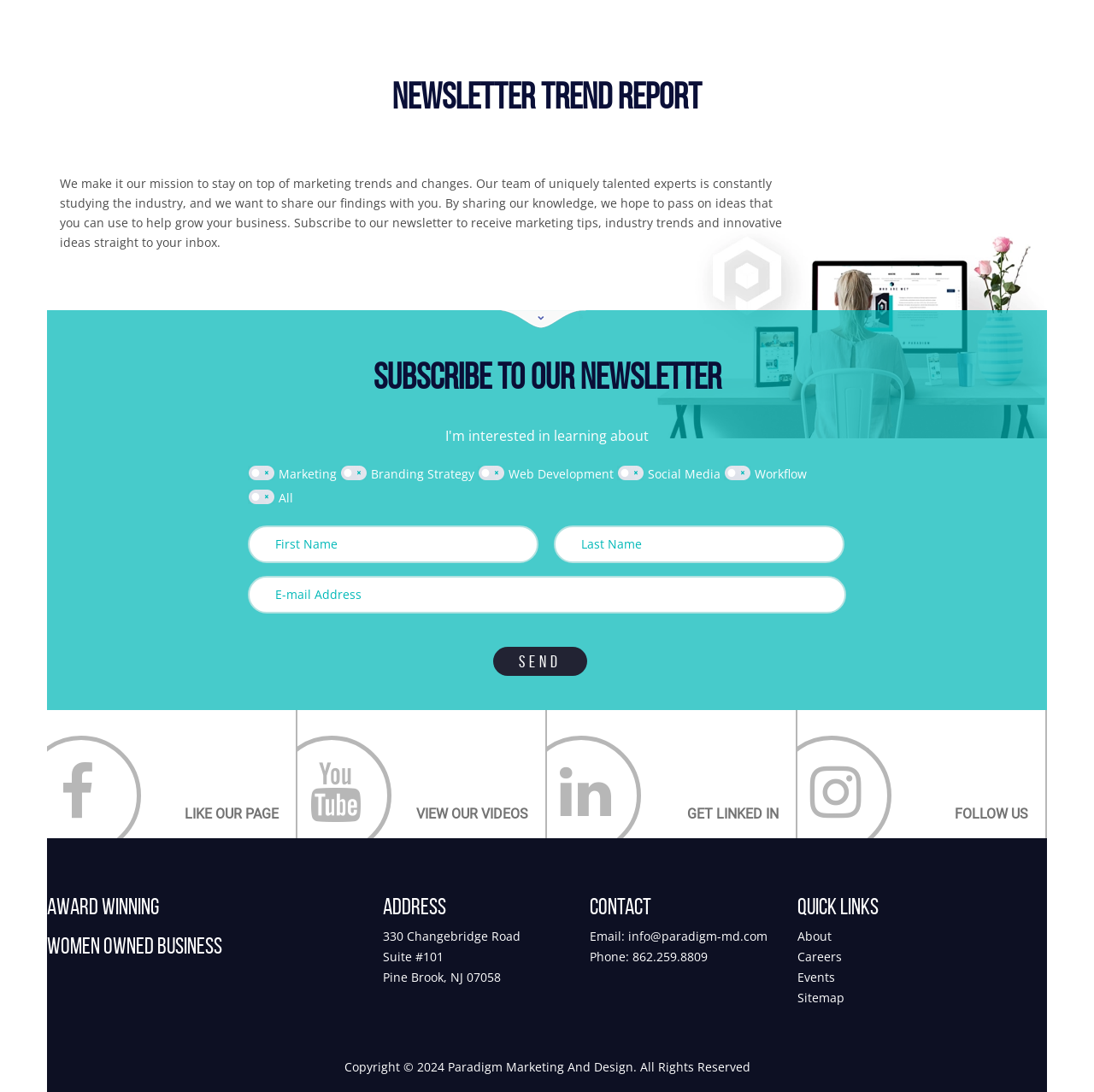What is the company's phone number?
Based on the image, answer the question in a detailed manner.

I found the company's phone number by looking at the 'CONTACT' section, which is located at the bottom of the webpage. The phone number is listed as '862.259.8809'.